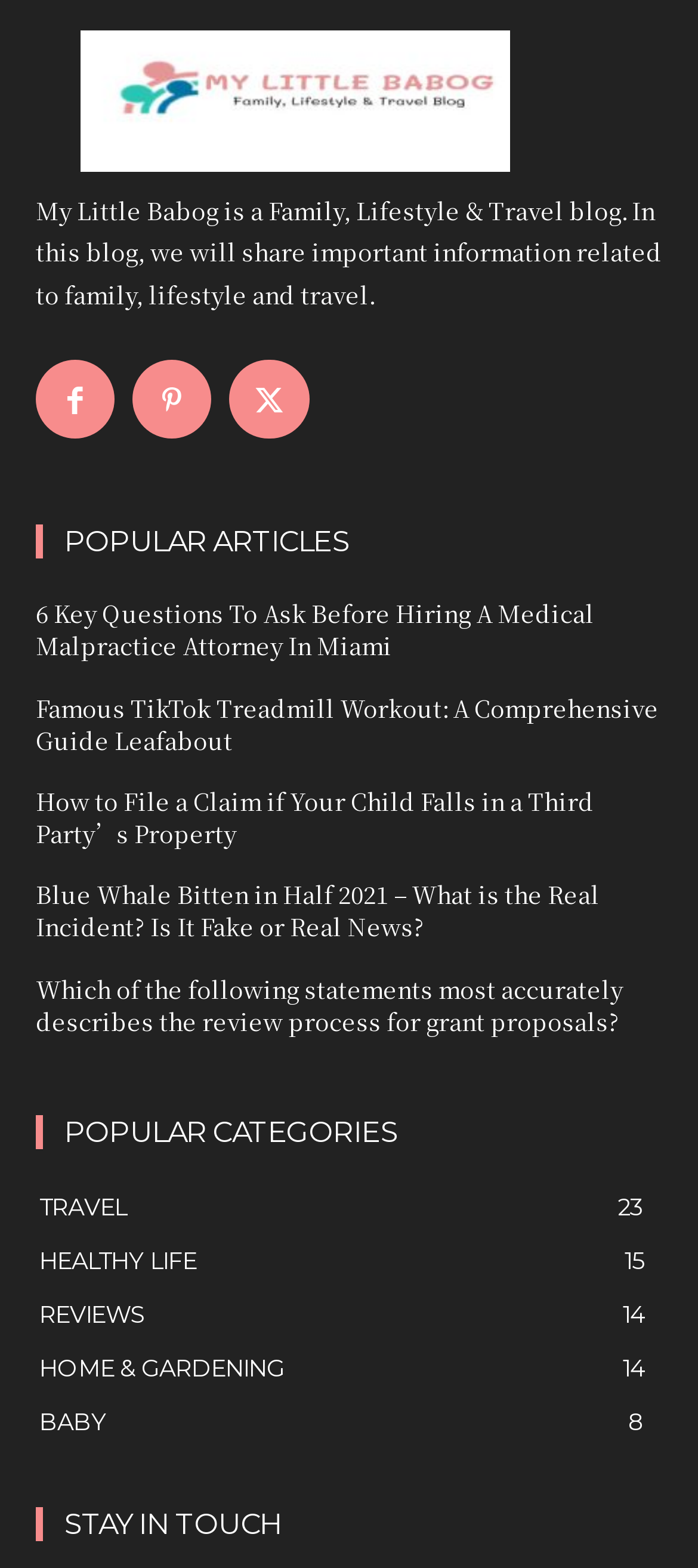Using the provided element description: "Healthy Life15", determine the bounding box coordinates of the corresponding UI element in the screenshot.

[0.056, 0.794, 0.282, 0.813]